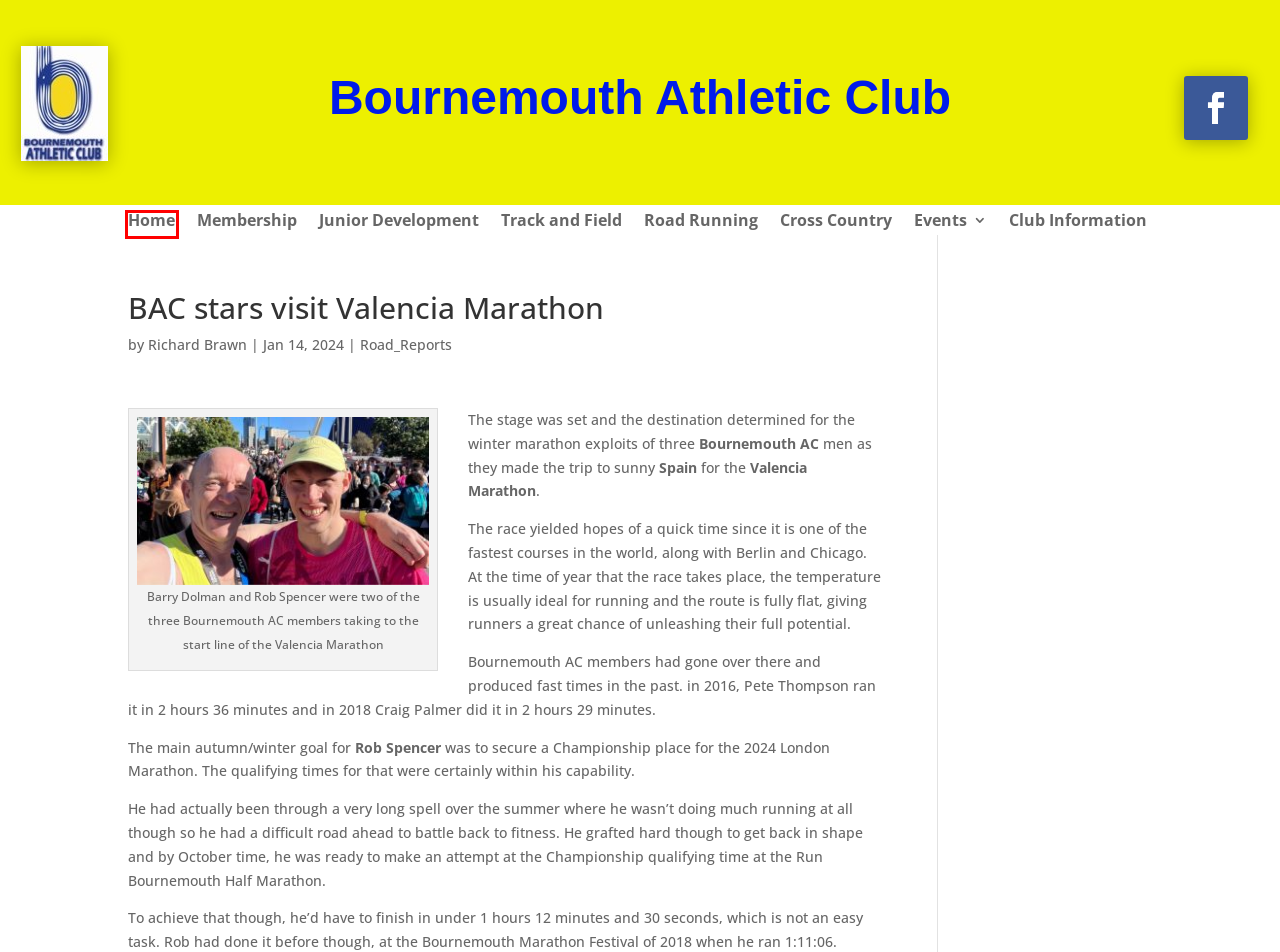Given a webpage screenshot with a red bounding box around a particular element, identify the best description of the new webpage that will appear after clicking on the element inside the red bounding box. Here are the candidates:
A. Richard Brawn | Bournemouth Athletic Club
B. Track and Field | Bournemouth Athletic Club
C. Club Information | Bournemouth Athletic Club
D. Training | Bournemouth Athletic Club
E. Bournemouth Athletic Club |
F. BAC Events | Bournemouth Athletic Club
G. Road Running | Bournemouth Athletic Club
H. Membership | Bournemouth Athletic Club

E